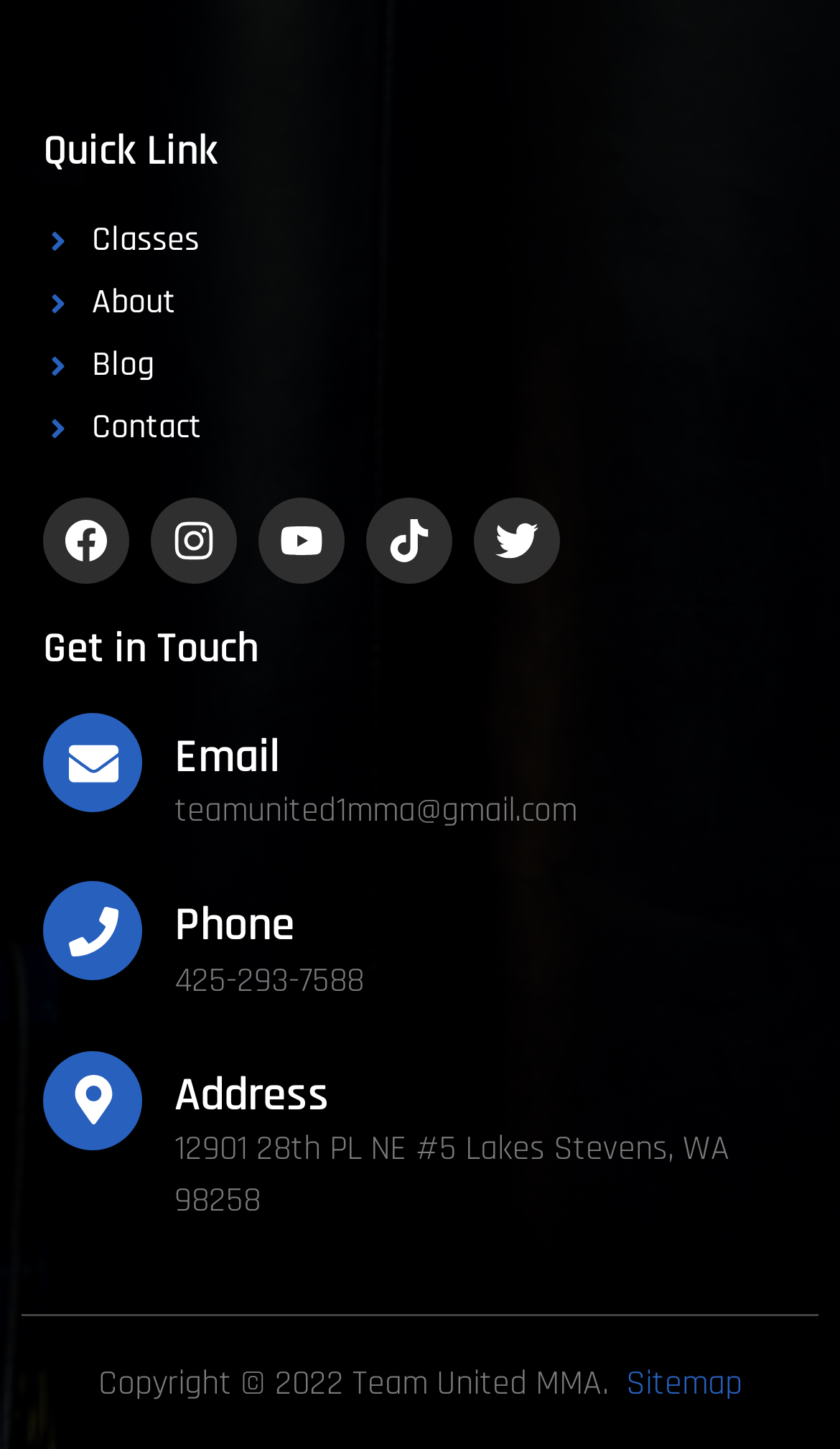What is the phone number?
Based on the screenshot, provide a one-word or short-phrase response.

425-293-7588